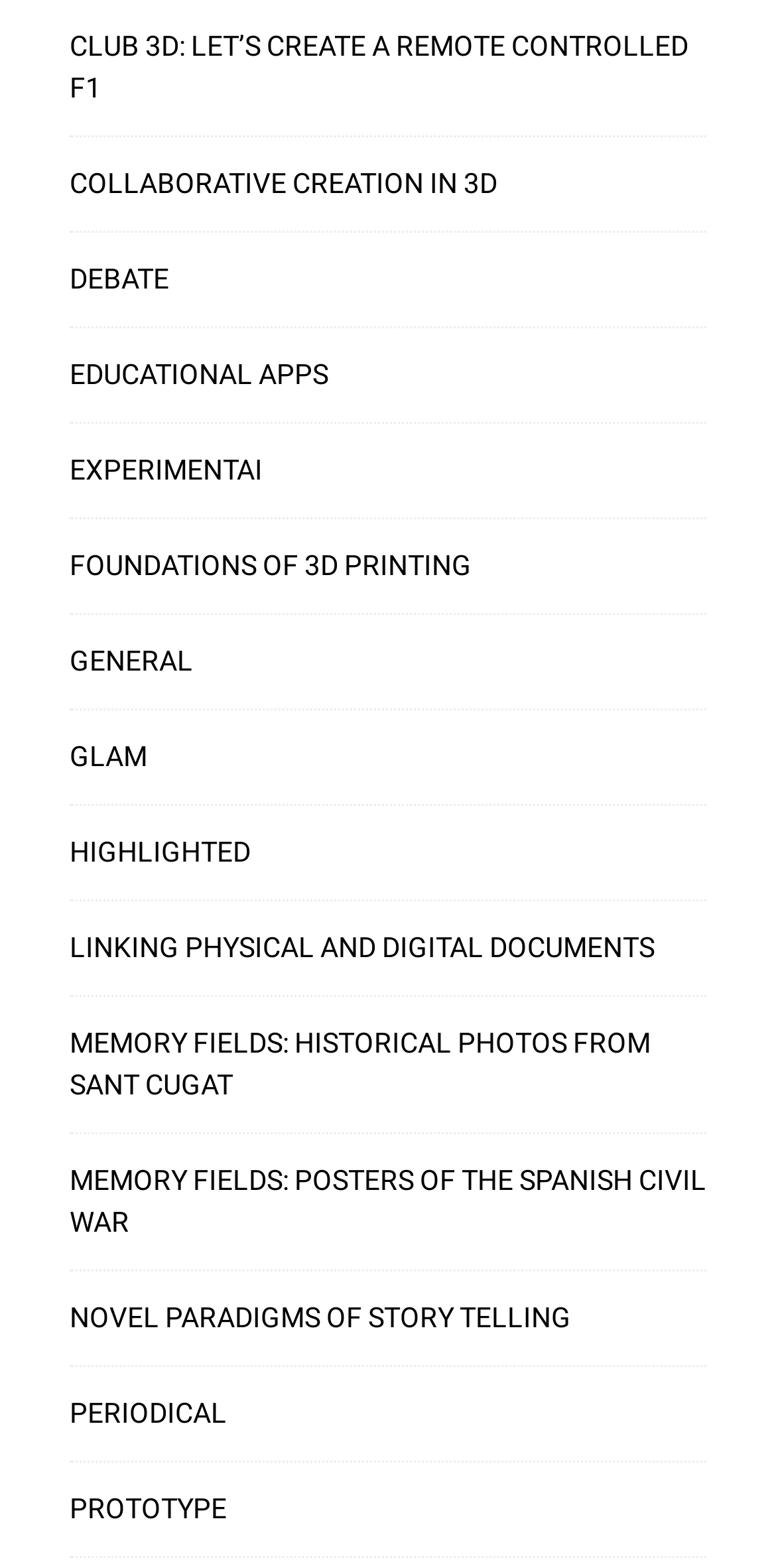Determine the bounding box coordinates for the clickable element required to fulfill the instruction: "Discover EDUCATIONAL APPS". Provide the coordinates as four float numbers between 0 and 1, i.e., [left, top, right, bottom].

[0.09, 0.226, 0.91, 0.253]